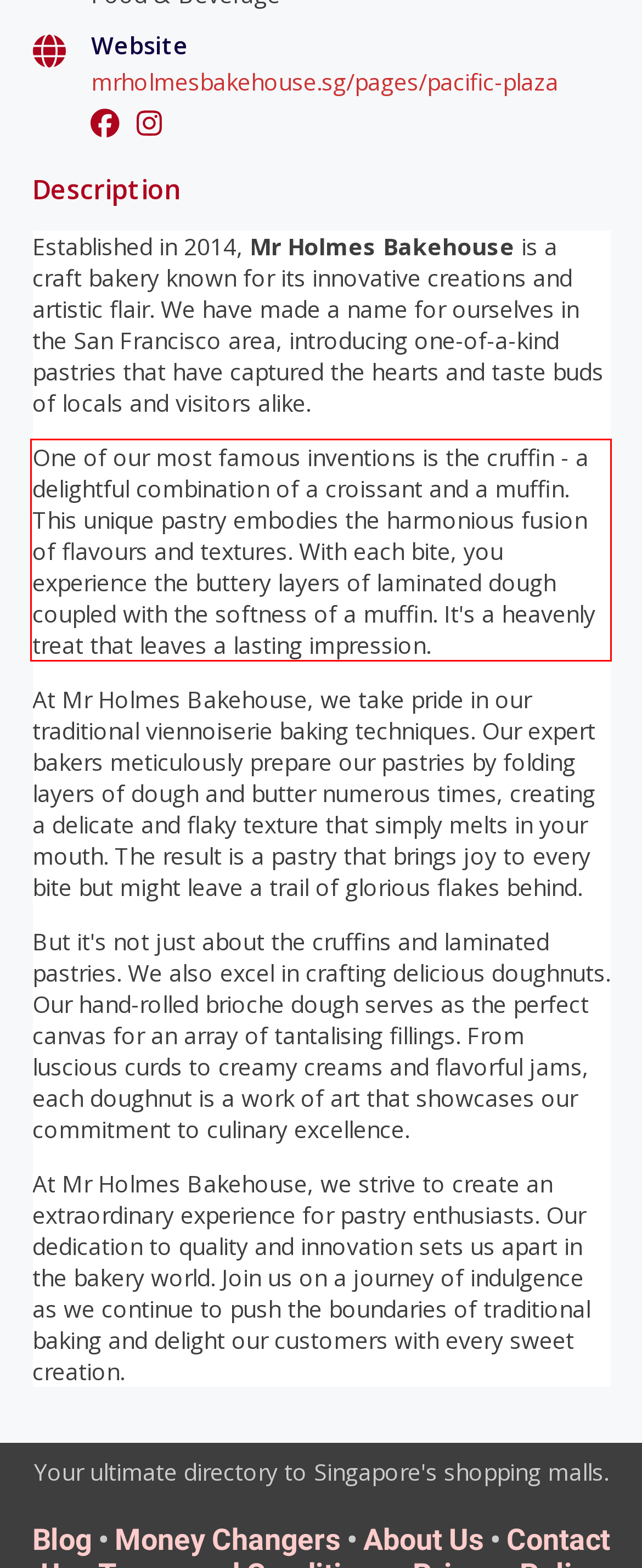Please extract the text content within the red bounding box on the webpage screenshot using OCR.

One of our most famous inventions is the cruffin - a delightful combination of a croissant and a muffin. This unique pastry embodies the harmonious fusion of flavours and textures. With each bite, you experience the buttery layers of laminated dough coupled with the softness of a muffin. It's a heavenly treat that leaves a lasting impression.